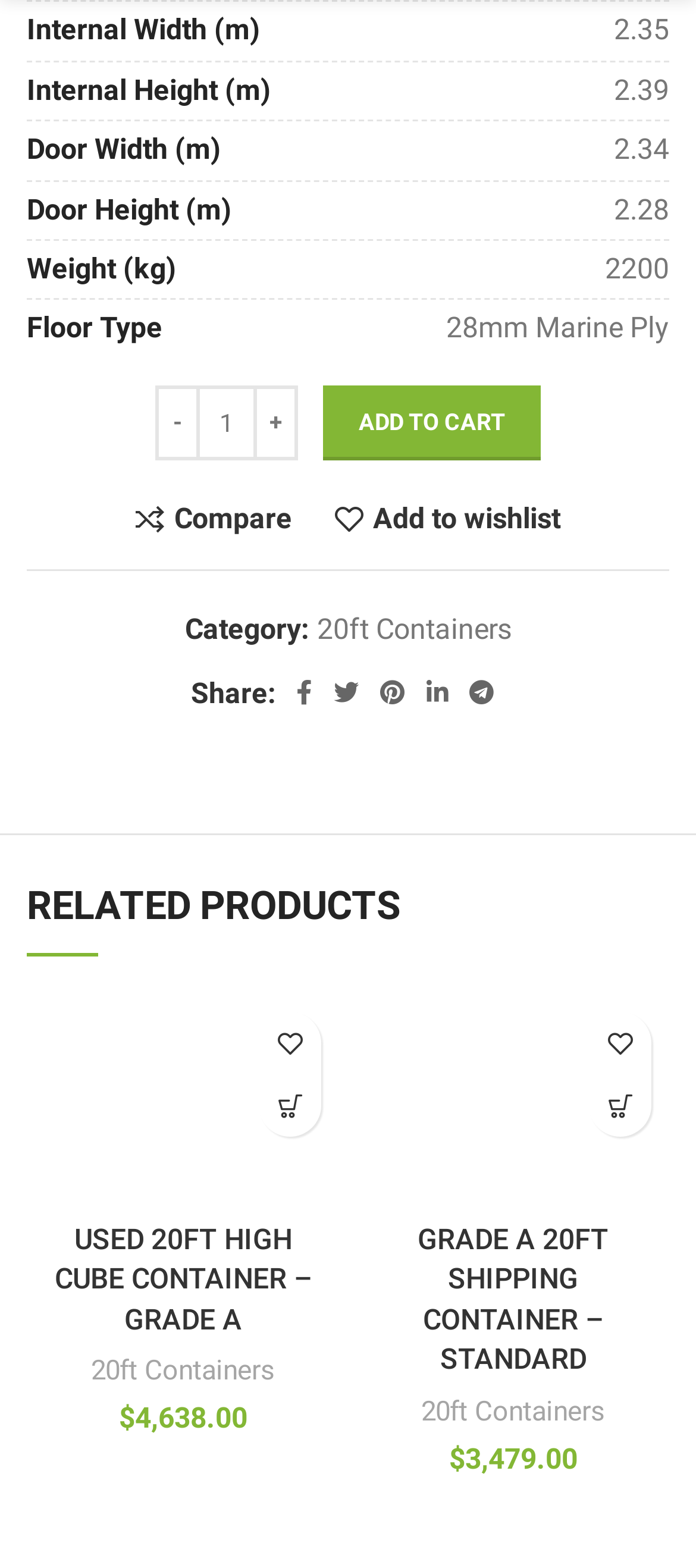Determine the bounding box for the UI element described here: "Add to cart".

[0.846, 0.685, 0.936, 0.725]